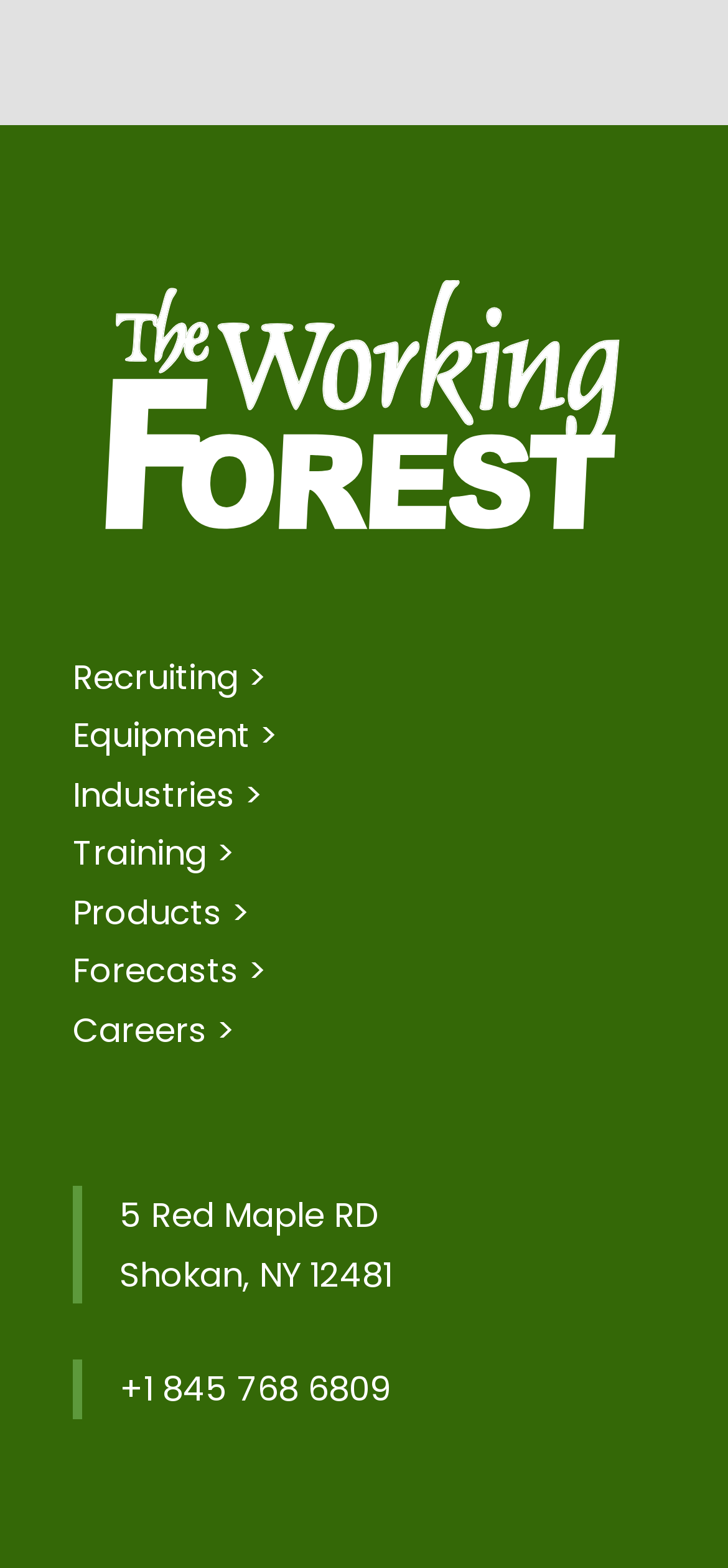Locate the bounding box coordinates of the element you need to click to accomplish the task described by this instruction: "Call +1 845 768 6809".

[0.164, 0.871, 0.536, 0.901]